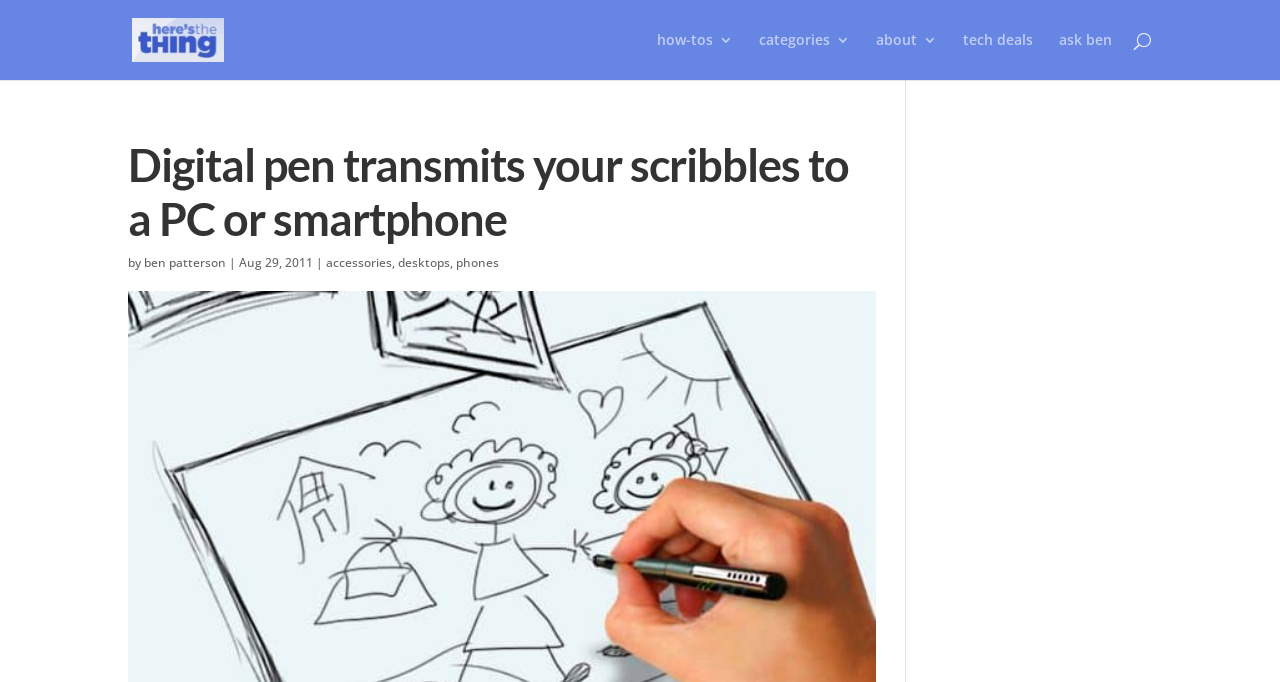What is the topic of the article related to?
Please respond to the question with a detailed and informative answer.

I found these topics by examining the links following the article title, which are typically used to indicate the categories or topics related to the article.